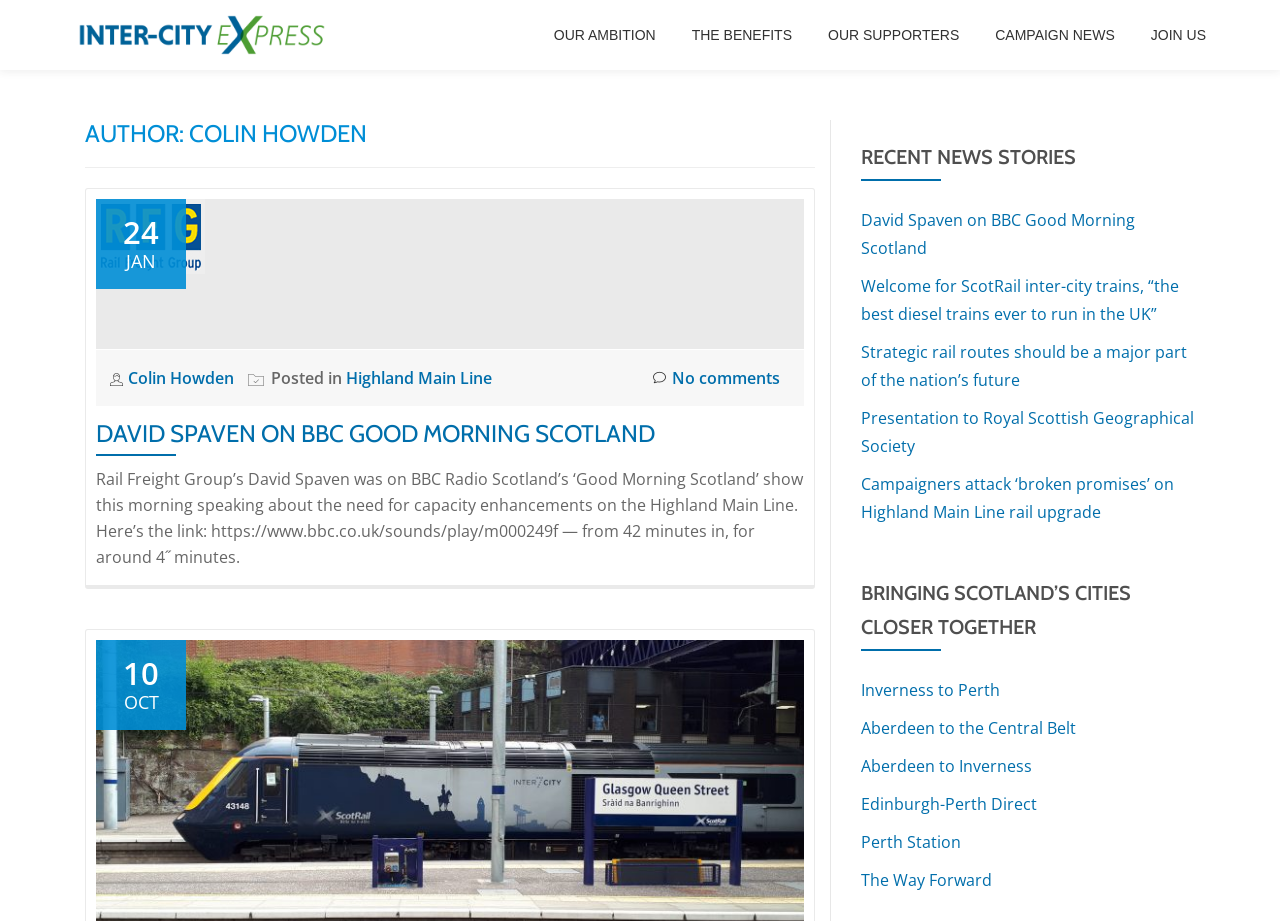Summarize the webpage with intricate details.

The webpage is about Colin Howden and Inter-City Express. At the top, there is a link to skip to the content. Below it, there is a logo or image of Inter-City Express, accompanied by a link with the same name. To the right of the logo, there is a primary menu with five links: OUR AMBITION, THE BENEFITS, OUR SUPPORTERS, CAMPAIGN NEWS, and JOIN US.

The main content area is divided into two sections. The first section has a heading that reads "AUTHOR: COLIN HOWDEN". Below it, there is a blog post titled "David Spaven on BBC Good Morning Scotland". The post has a link to the article, an image, and a date stamp "24 JAN". The article is written by Colin Howden and is categorized under "Highland Main Line". There is also a link to the comments section, which indicates that there are no comments.

The blog post content discusses David Spaven's appearance on BBC Radio Scotland's "Good Morning Scotland" show, where he spoke about the need for capacity enhancements on the Highland Main Line. The post includes a link to the BBC audio clip. Below the post, there is another link to a related article titled "Welcome for ScotRail inter-city trains, “the best diesel trains ever to run in the UK”".

To the right of the blog post, there is a section titled "RECENT NEWS STORIES" with five links to recent news articles. Below it, there is another section titled "BRINGING SCOTLAND’S CITIES CLOSER TOGETHER" with five links to different routes, including Inverness to Perth, Aberdeen to the Central Belt, and Edinburgh-Perth Direct.